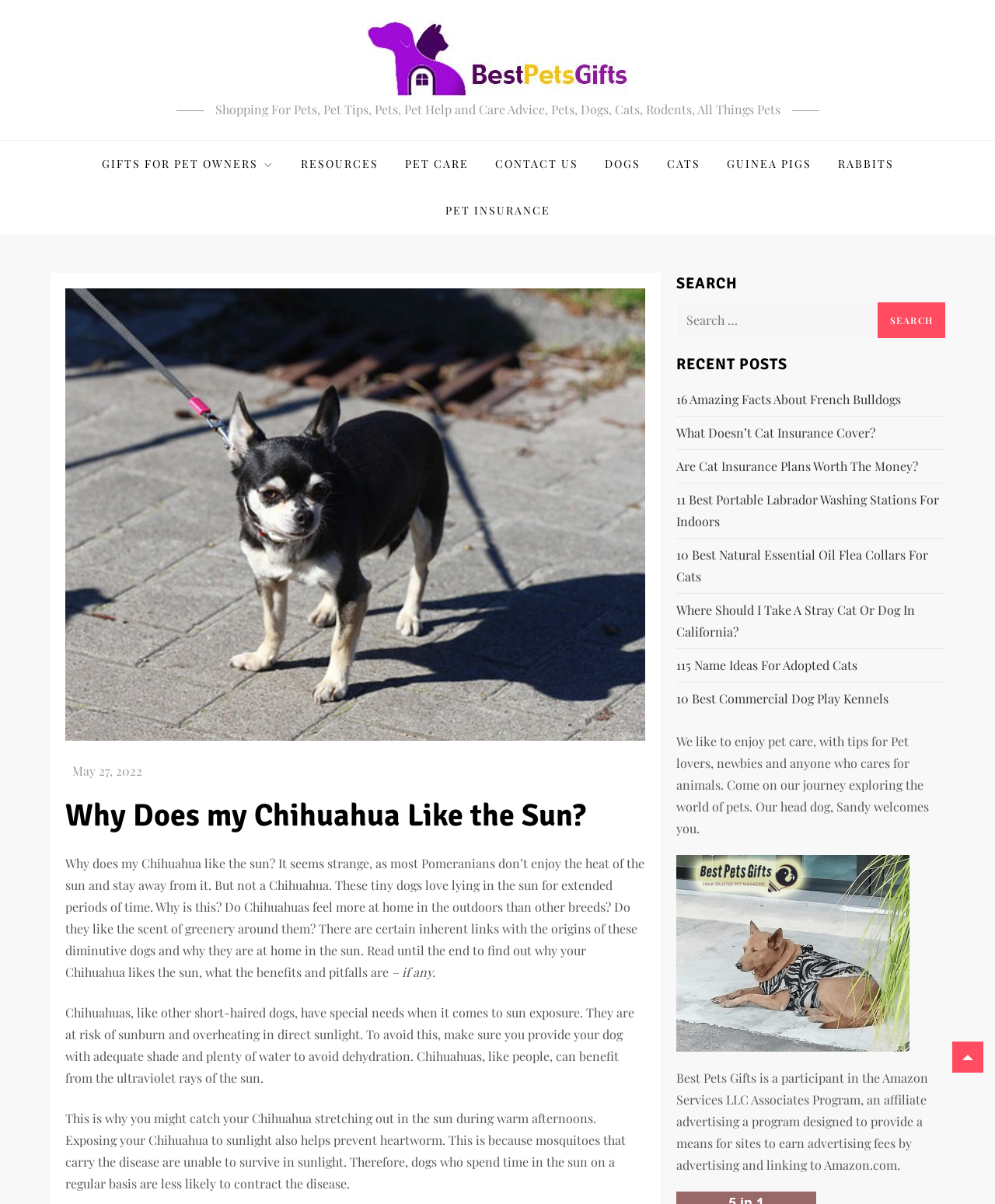What is the main topic of this webpage?
Give a comprehensive and detailed explanation for the question.

Based on the webpage content, the main topic is about why Chihuahuas like the sun, and it provides information about the benefits and risks of sun exposure for Chihuahuas.